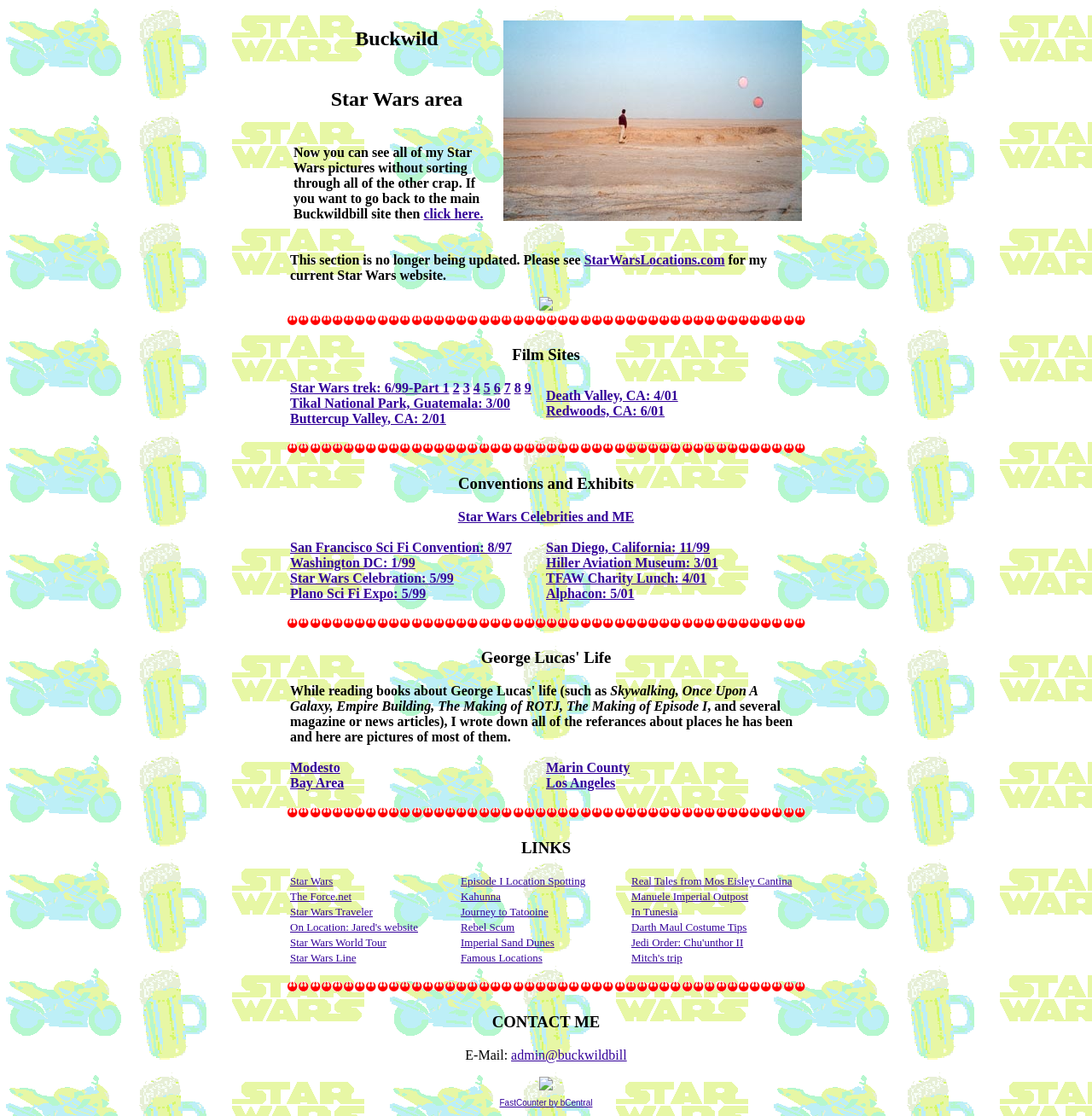Indicate the bounding box coordinates of the element that needs to be clicked to satisfy the following instruction: "Check 'Star Wars trek: 6/99-Part 1'". The coordinates should be four float numbers between 0 and 1, i.e., [left, top, right, bottom].

[0.266, 0.341, 0.411, 0.354]